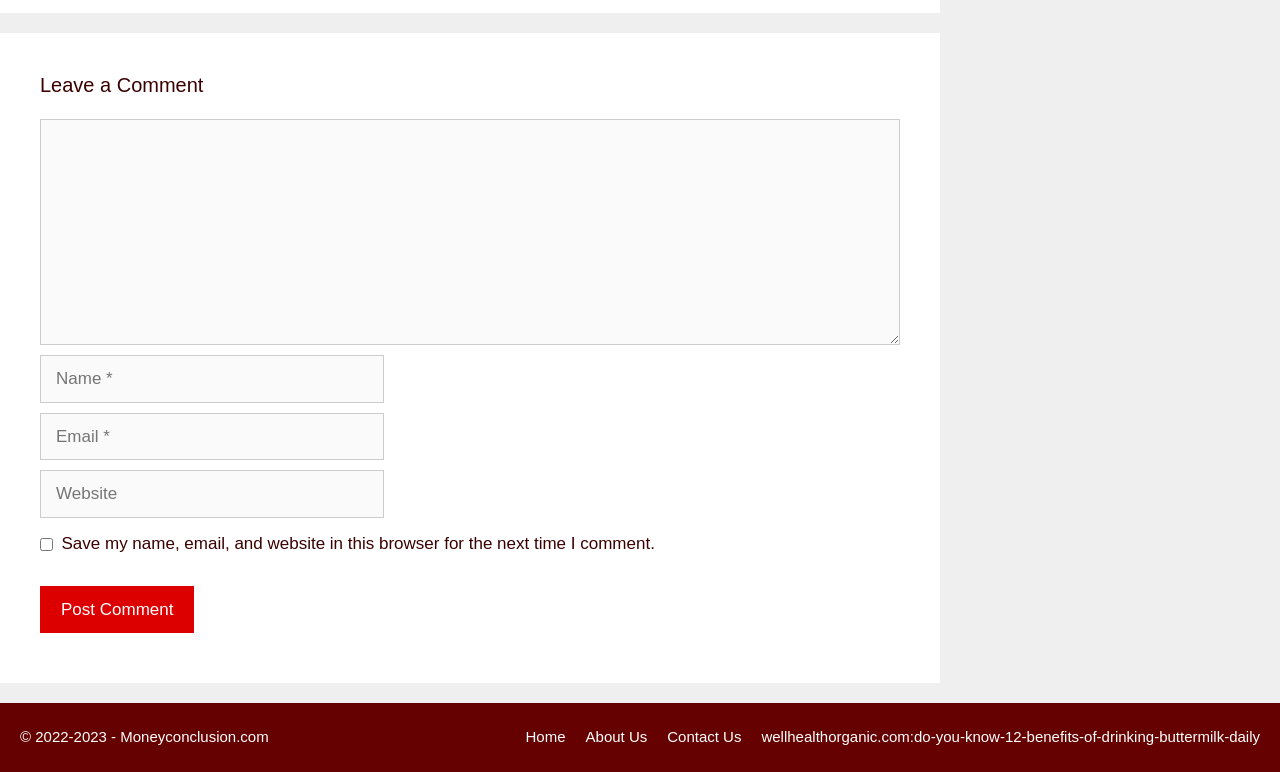How many links are in the navigation menu? Observe the screenshot and provide a one-word or short phrase answer.

4